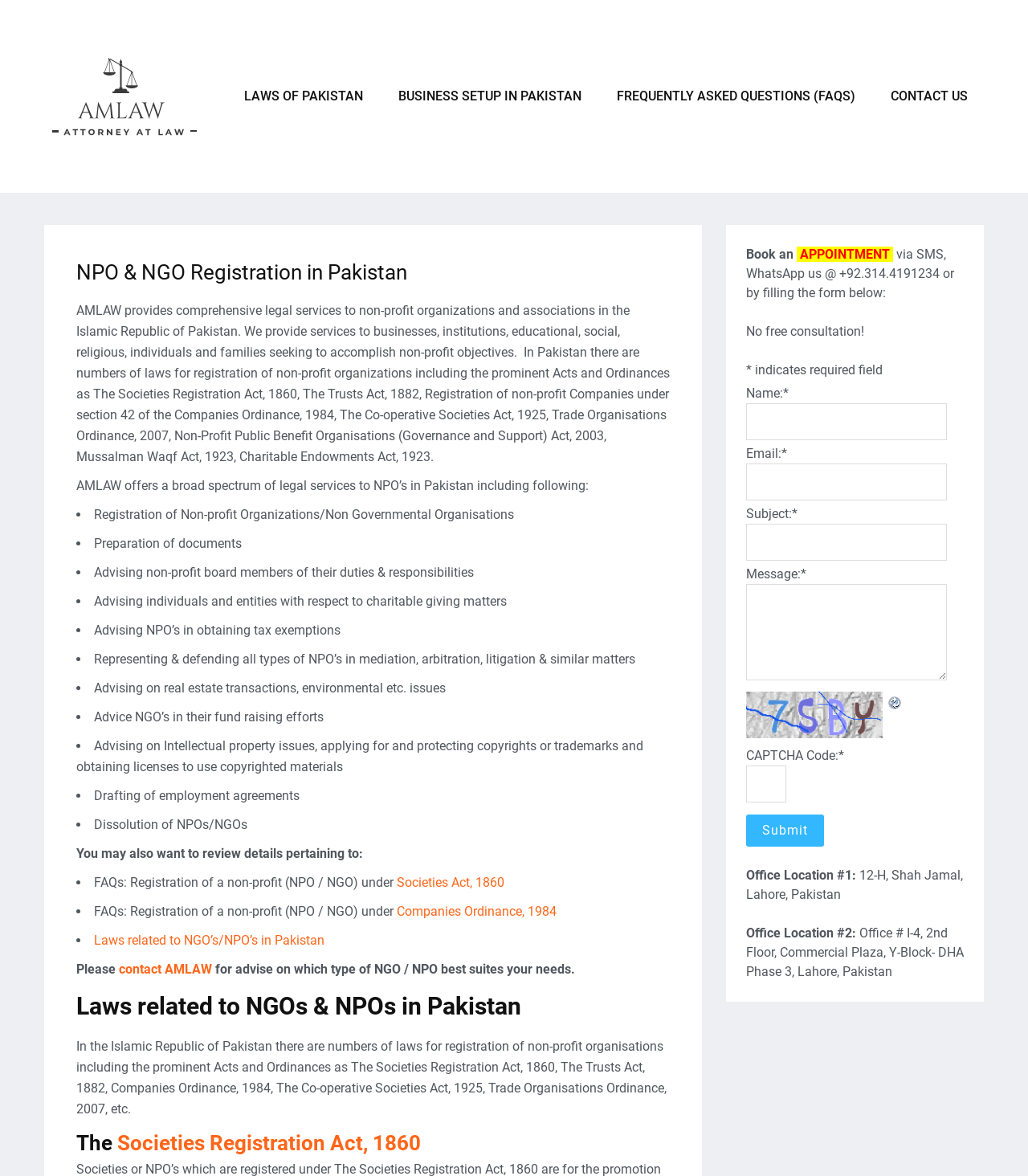Please extract the webpage's main title and generate its text content.

NPO & NGO Registration in Pakistan